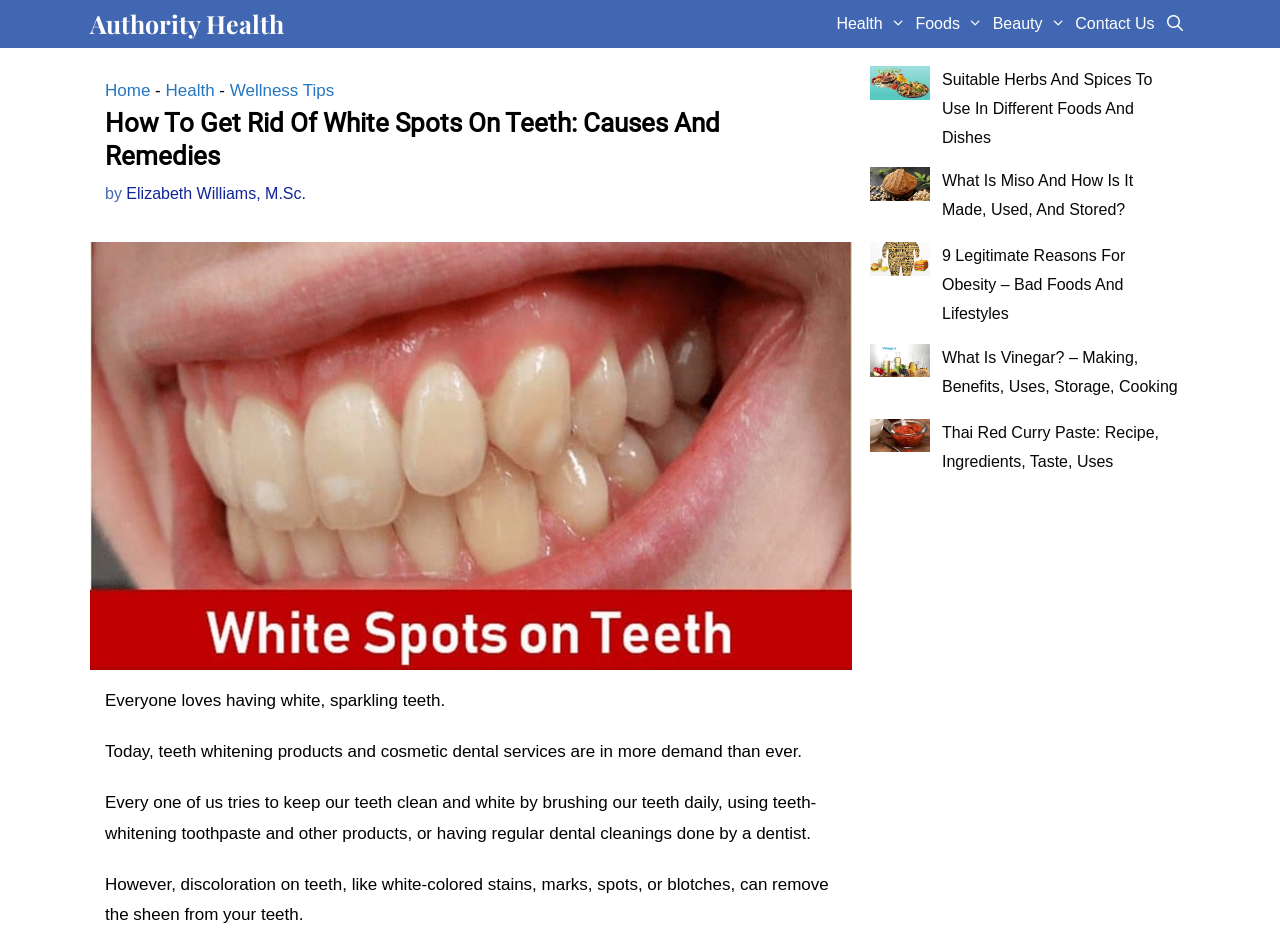What is the topic of the current article?
Please craft a detailed and exhaustive response to the question.

I inferred the topic of the current article by reading the heading 'How To Get Rid Of White Spots On Teeth: Causes And Remedies' and the surrounding text, which suggests that the article is about white spots on teeth.